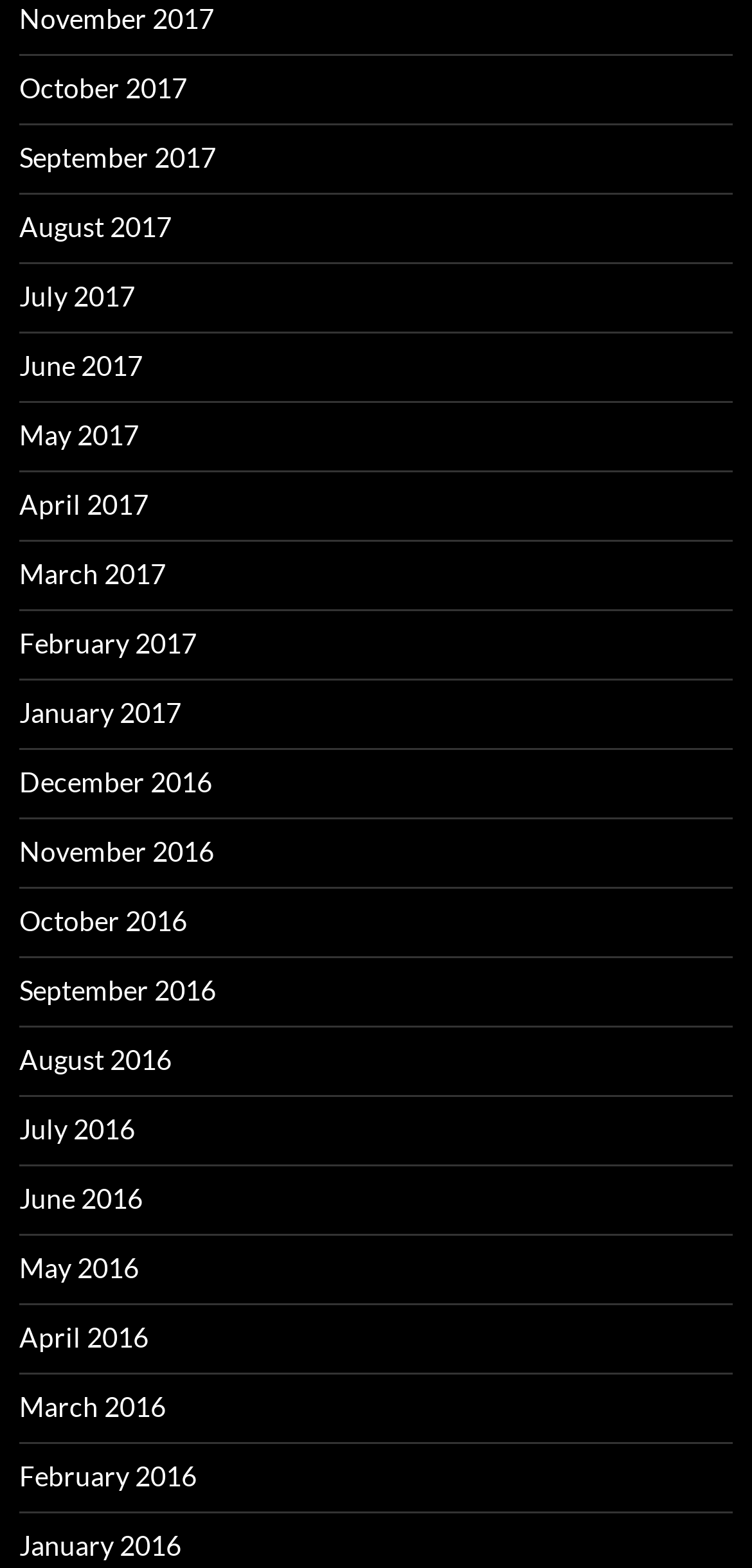Find the bounding box coordinates of the element you need to click on to perform this action: 'view March 2017'. The coordinates should be represented by four float values between 0 and 1, in the format [left, top, right, bottom].

[0.026, 0.355, 0.221, 0.376]